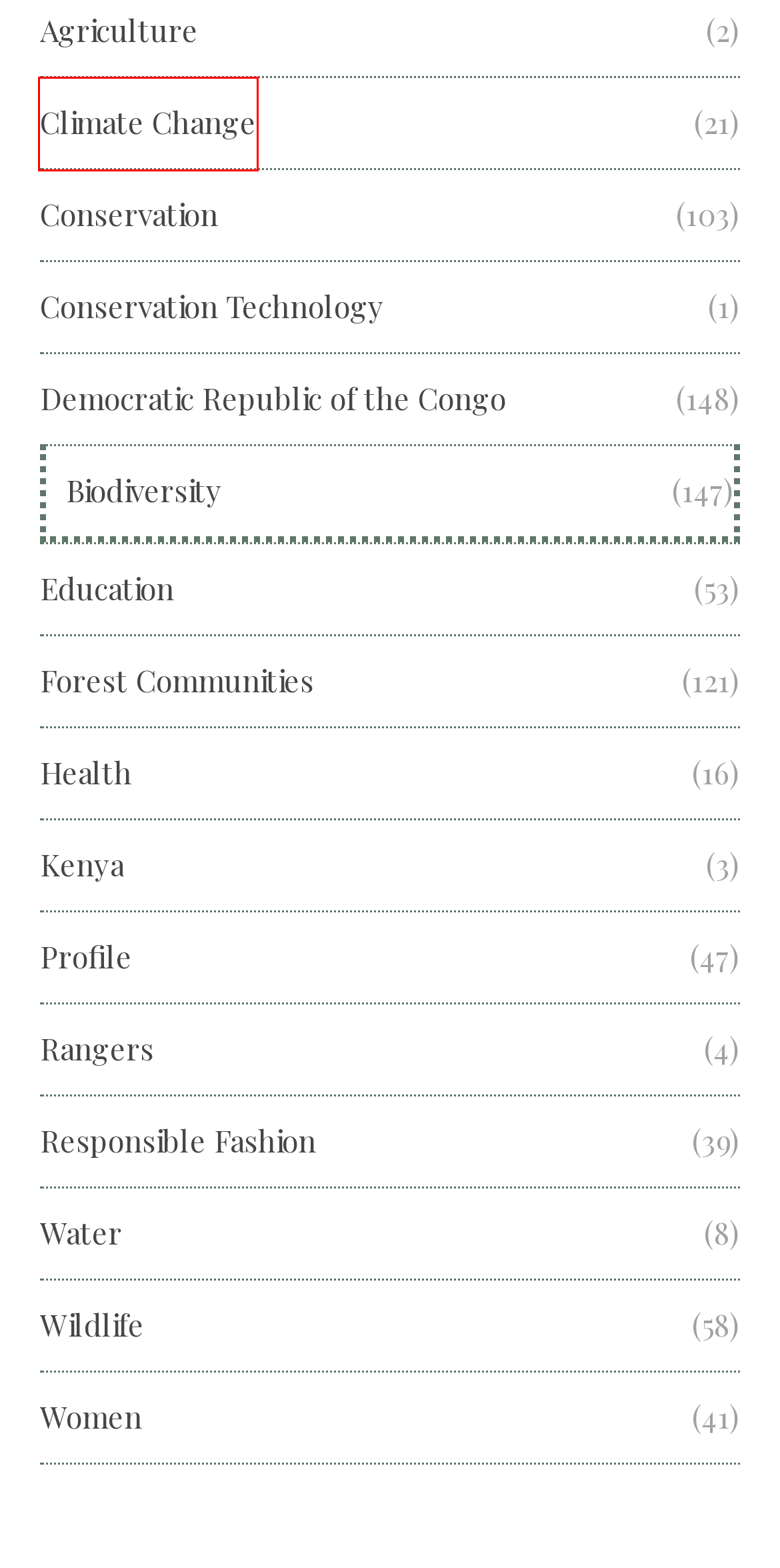You have a screenshot of a webpage with a red bounding box around a UI element. Determine which webpage description best matches the new webpage that results from clicking the element in the bounding box. Here are the candidates:
A. Responsible Fashion Archives - Wildlife Works Field
B. Water Archives - Wildlife Works Field
C. Climate Change Archives - Wildlife Works Field
D. Democratic Republic of the Congo Archives - Wildlife Works Field
E. Conservation Technology Archives - Wildlife Works Field
F. Profile Archives - Wildlife Works Field
G. Conservation Archives - Wildlife Works Field
H. Wildlife Archives - Wildlife Works Field

C